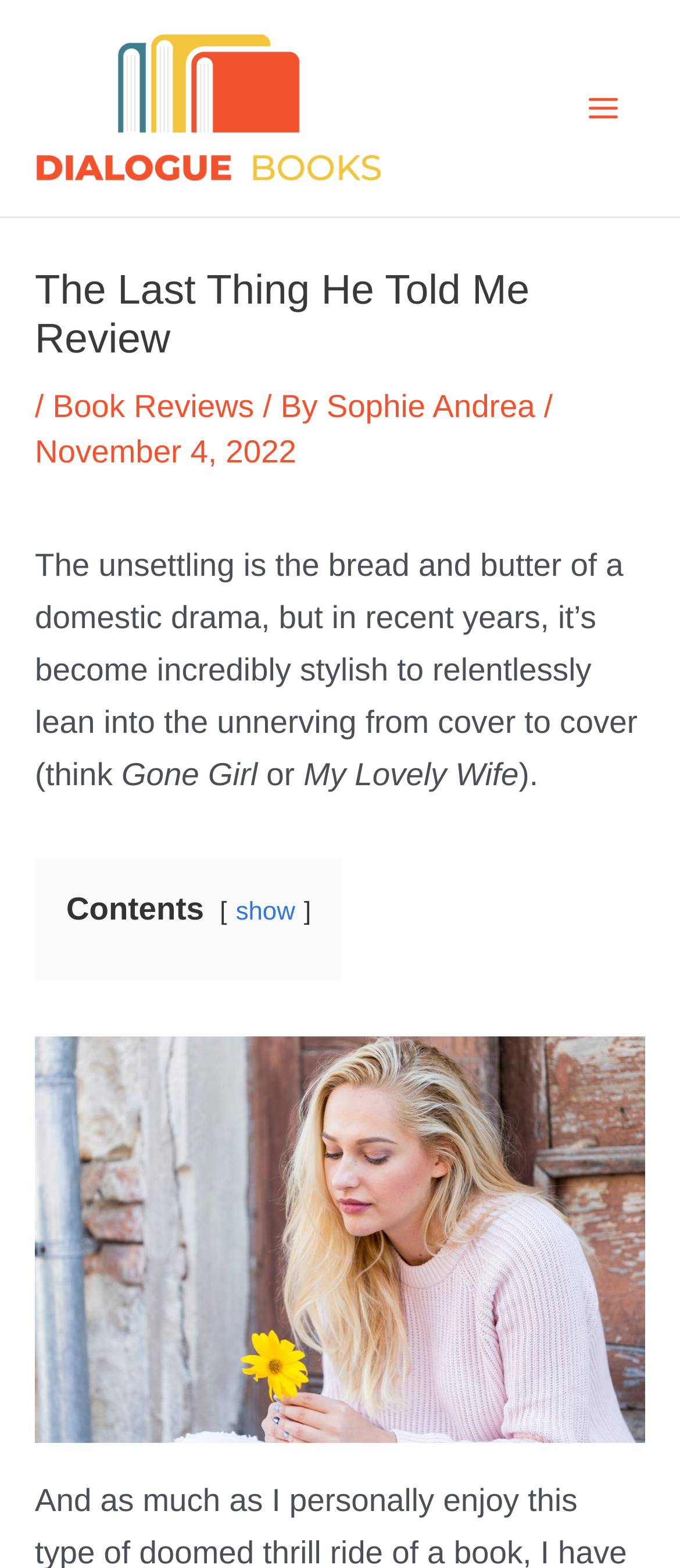What is the category of the review?
Answer the question with as much detail as possible.

The category of the review can be found in the breadcrumb navigation at the top of the webpage, which reads 'Book Reviews'. This indicates that the review is categorized under book reviews.